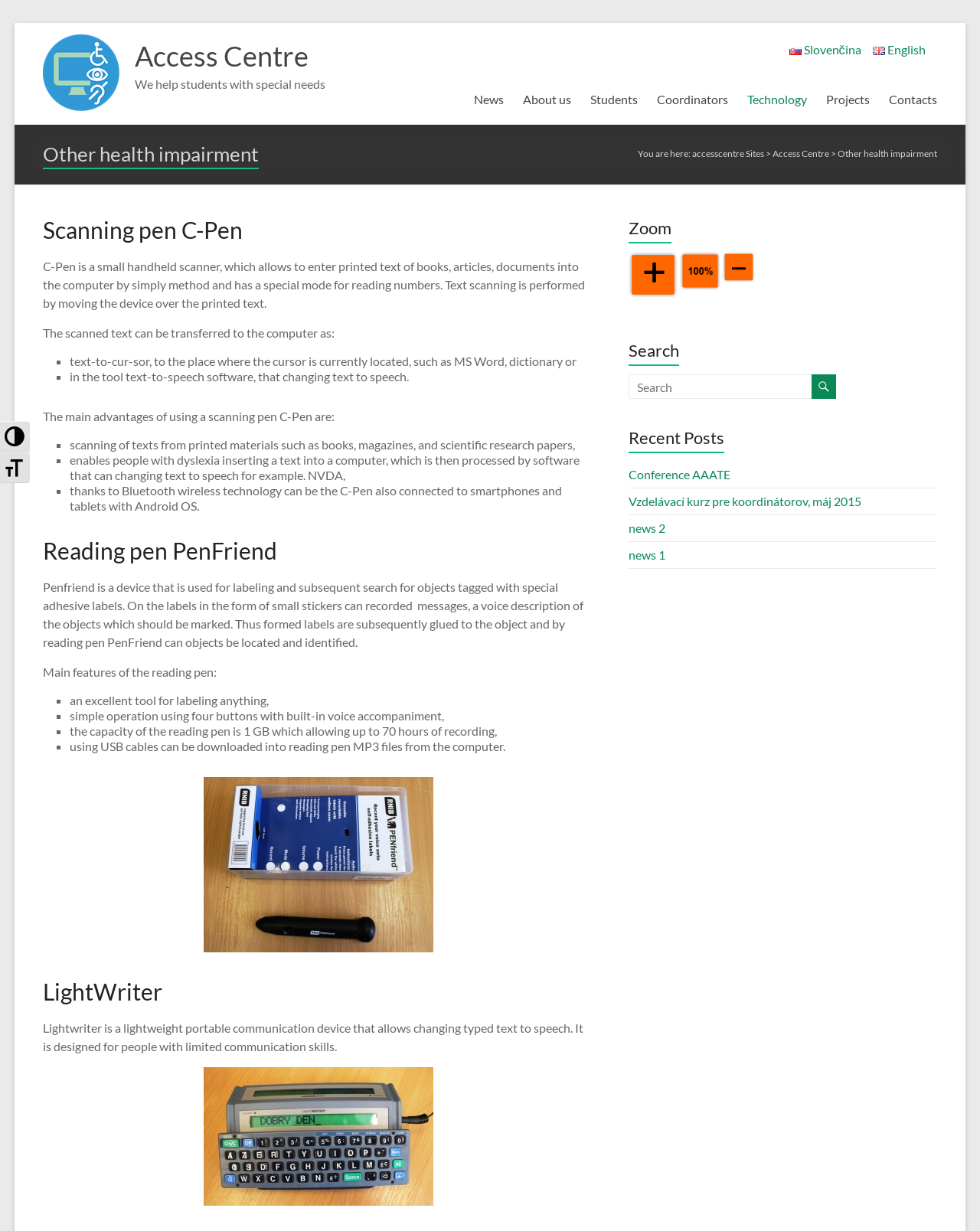Select the bounding box coordinates of the element I need to click to carry out the following instruction: "Toggle High Contrast".

[0.0, 0.342, 0.03, 0.367]